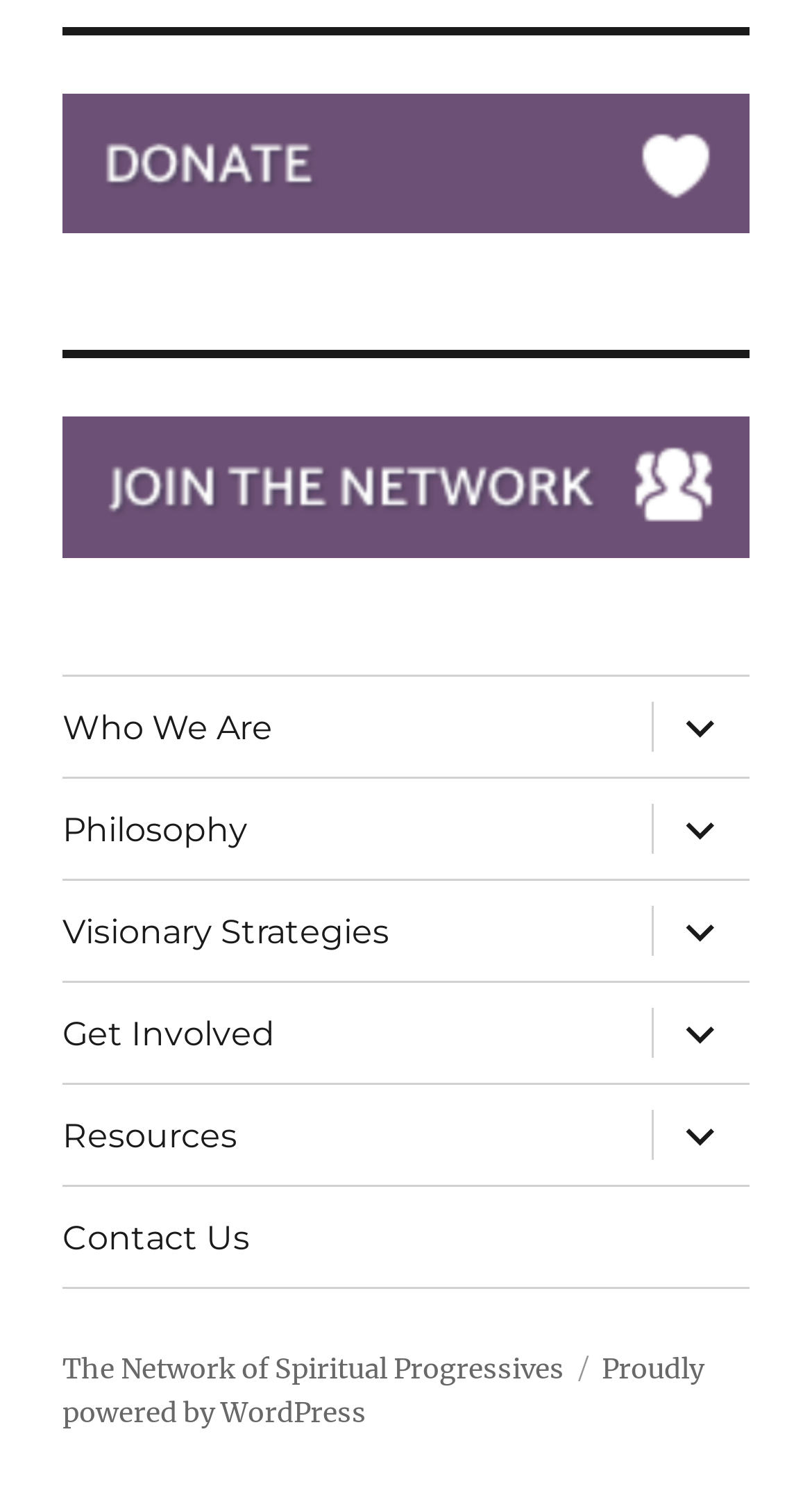Could you locate the bounding box coordinates for the section that should be clicked to accomplish this task: "Visit The Network of Spiritual Progressives".

[0.077, 0.906, 0.695, 0.93]